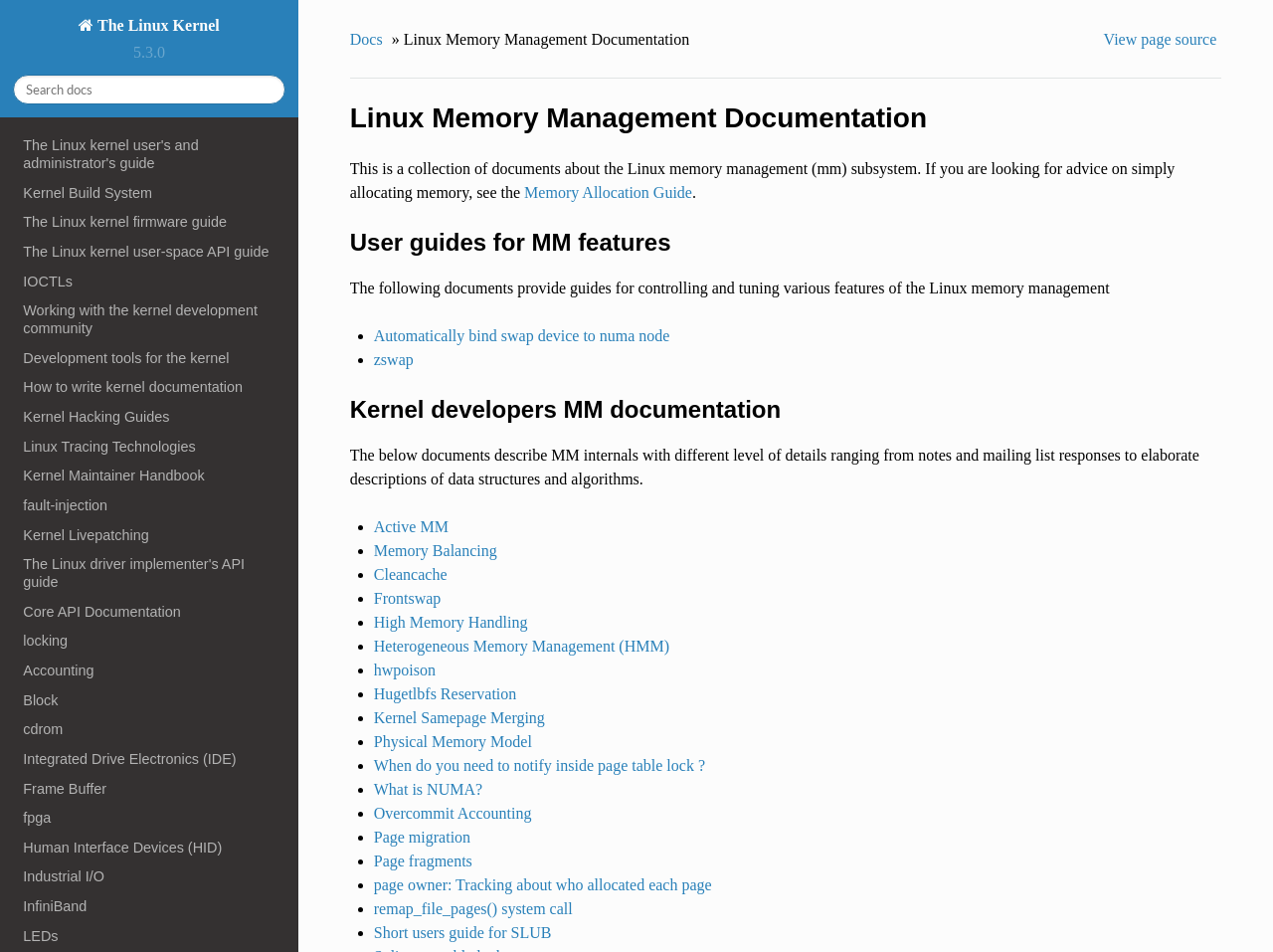Determine the bounding box coordinates for the HTML element described here: "aria-label="Advertisement" name="aswift_2" title="Advertisement"".

None